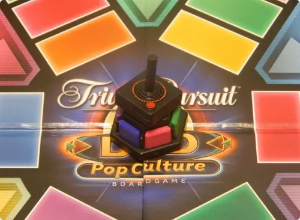Please give a one-word or short phrase response to the following question: 
What is the central control mechanism located on?

the black base